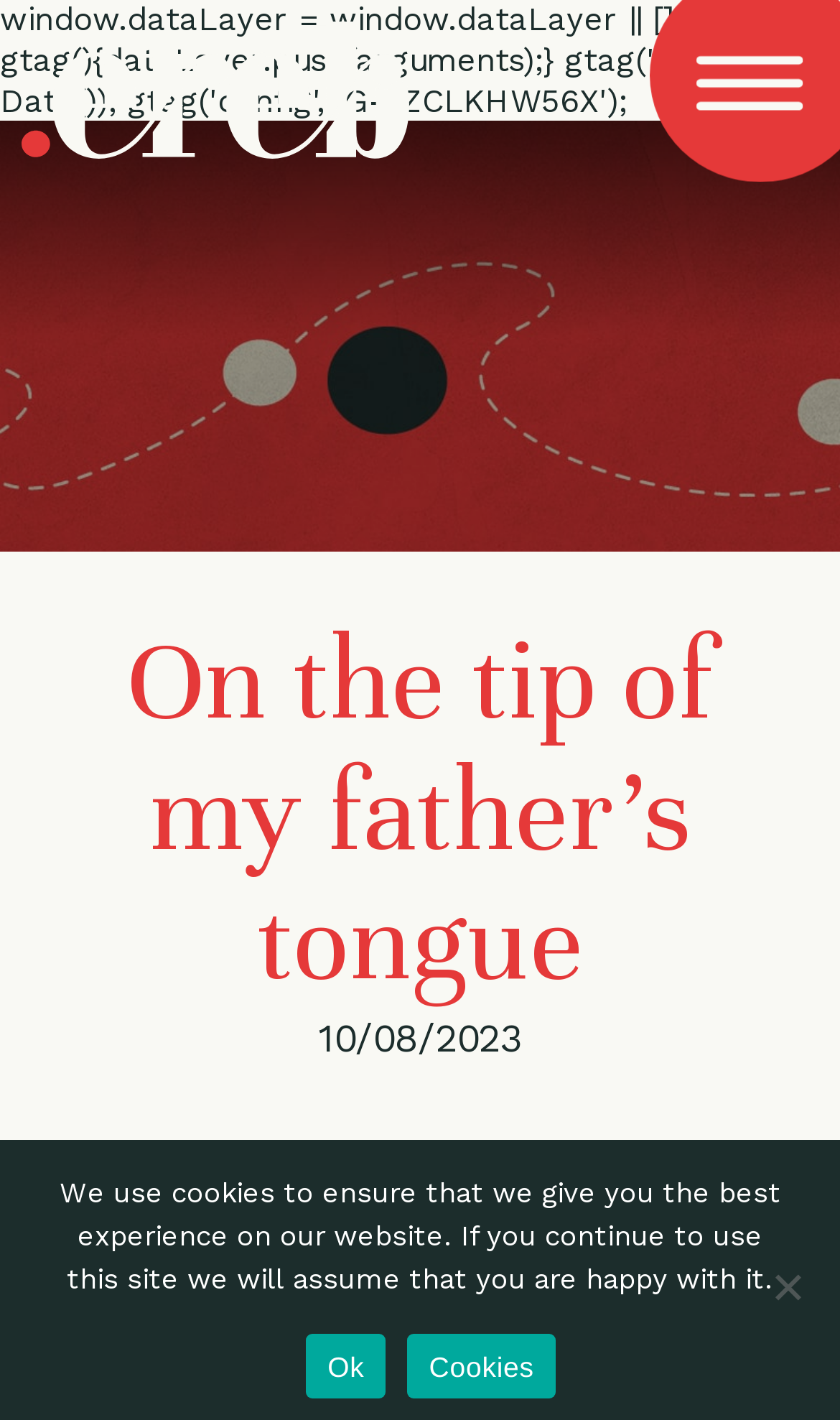What is the purpose of the cookies?
Please ensure your answer to the question is detailed and covers all necessary aspects.

I found the text 'We use cookies to ensure that we give you the best experience on our website.' in the StaticText element with bounding box coordinates [0.071, 0.829, 0.929, 0.912], which explains the purpose of the cookies.